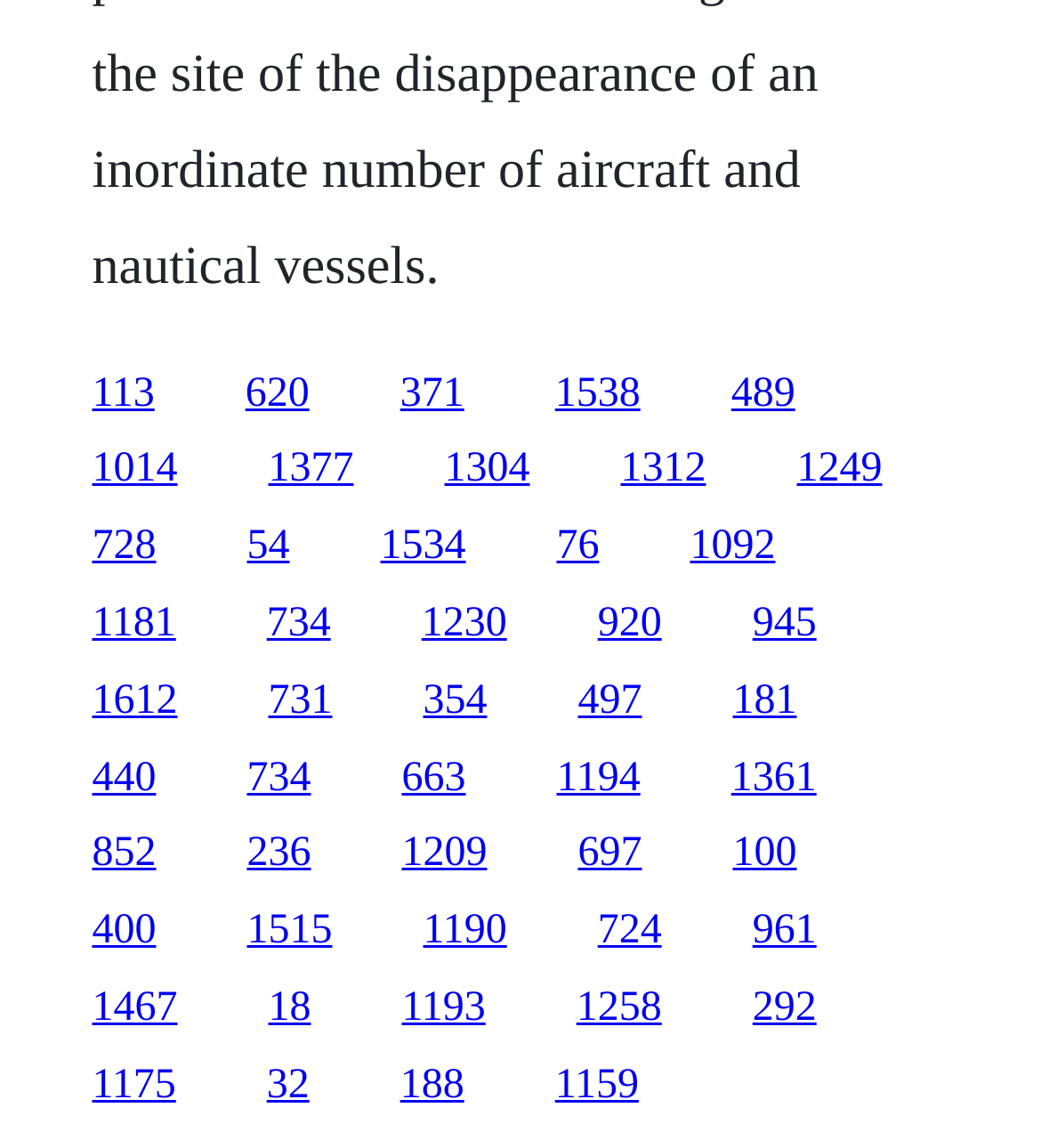Provide a one-word or short-phrase answer to the question:
How many links are on the webpage?

30